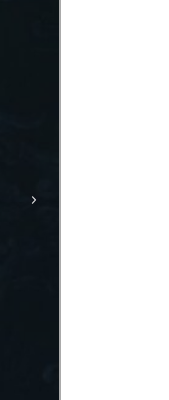Please answer the following question using a single word or phrase: 
What design trend does the button align with?

Contemporary